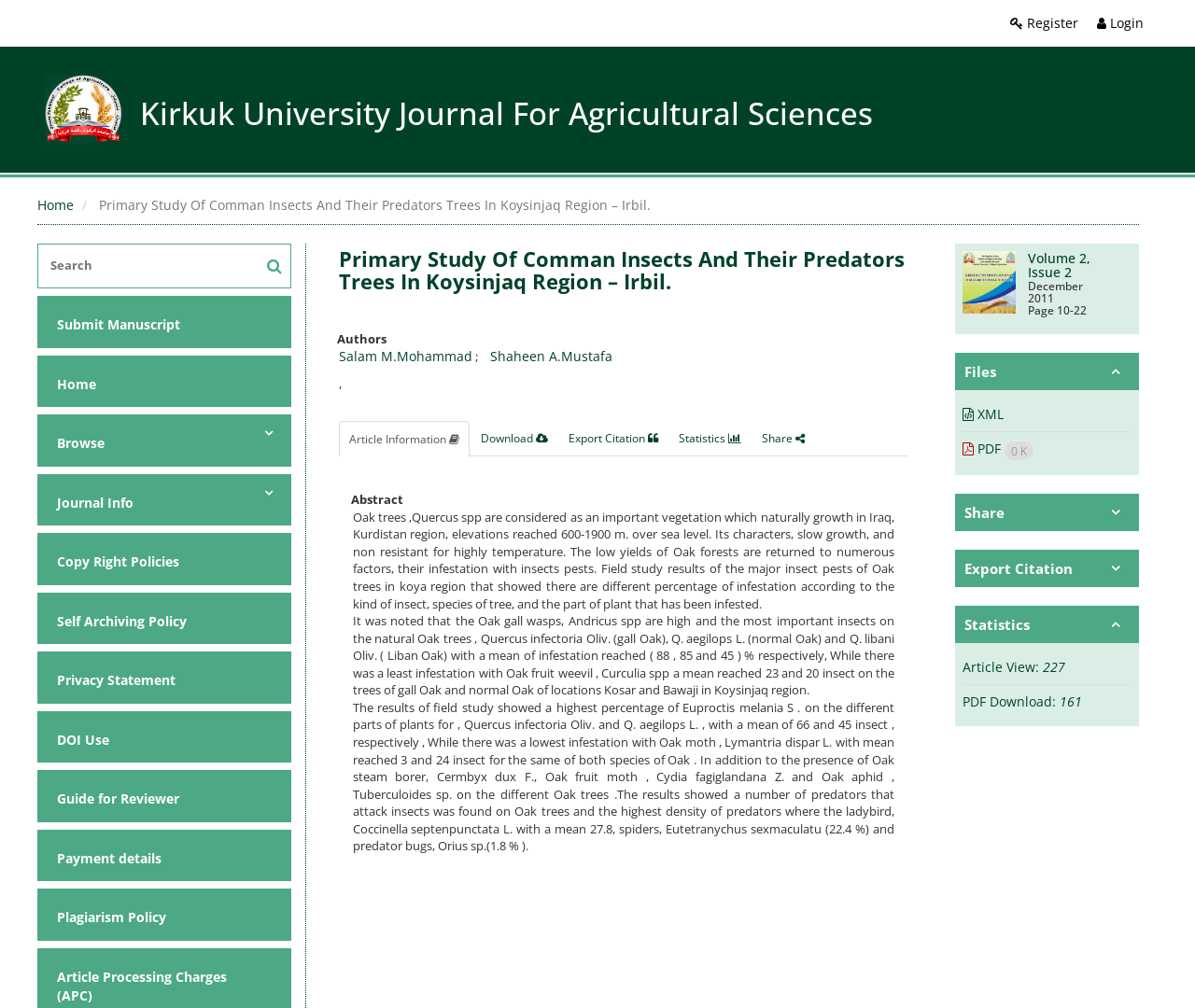How many authors are listed for this article?
Please answer the question with as much detail and depth as you can.

I counted the number of author links listed under the 'Authors' section, and found two authors: Salam M. Mohammad and Shaheen A. Mustafa.